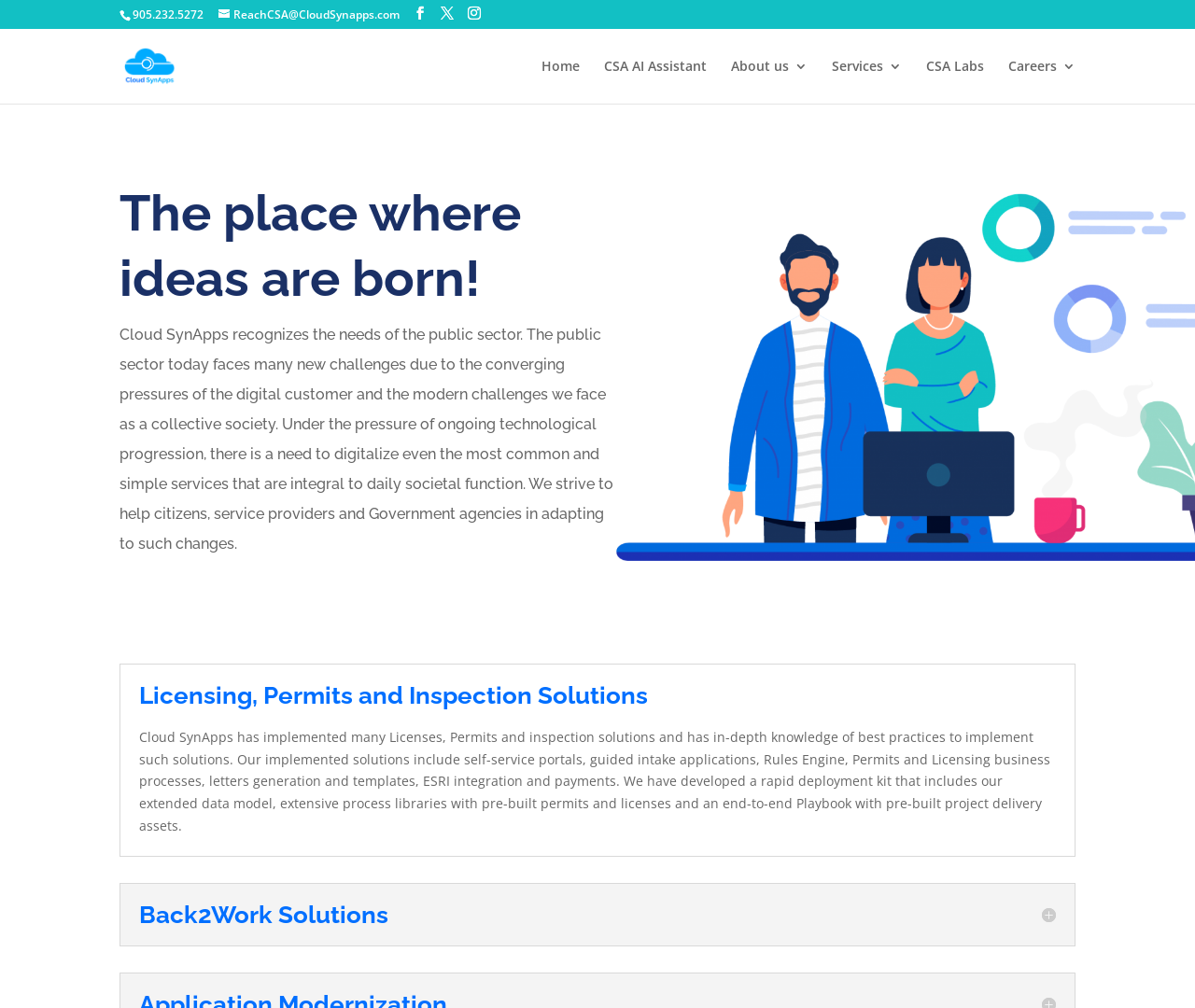Can you pinpoint the bounding box coordinates for the clickable element required for this instruction: "Click on THE TALK SHOW: LIVE FROM WWDC 2024"? The coordinates should be four float numbers between 0 and 1, i.e., [left, top, right, bottom].

None